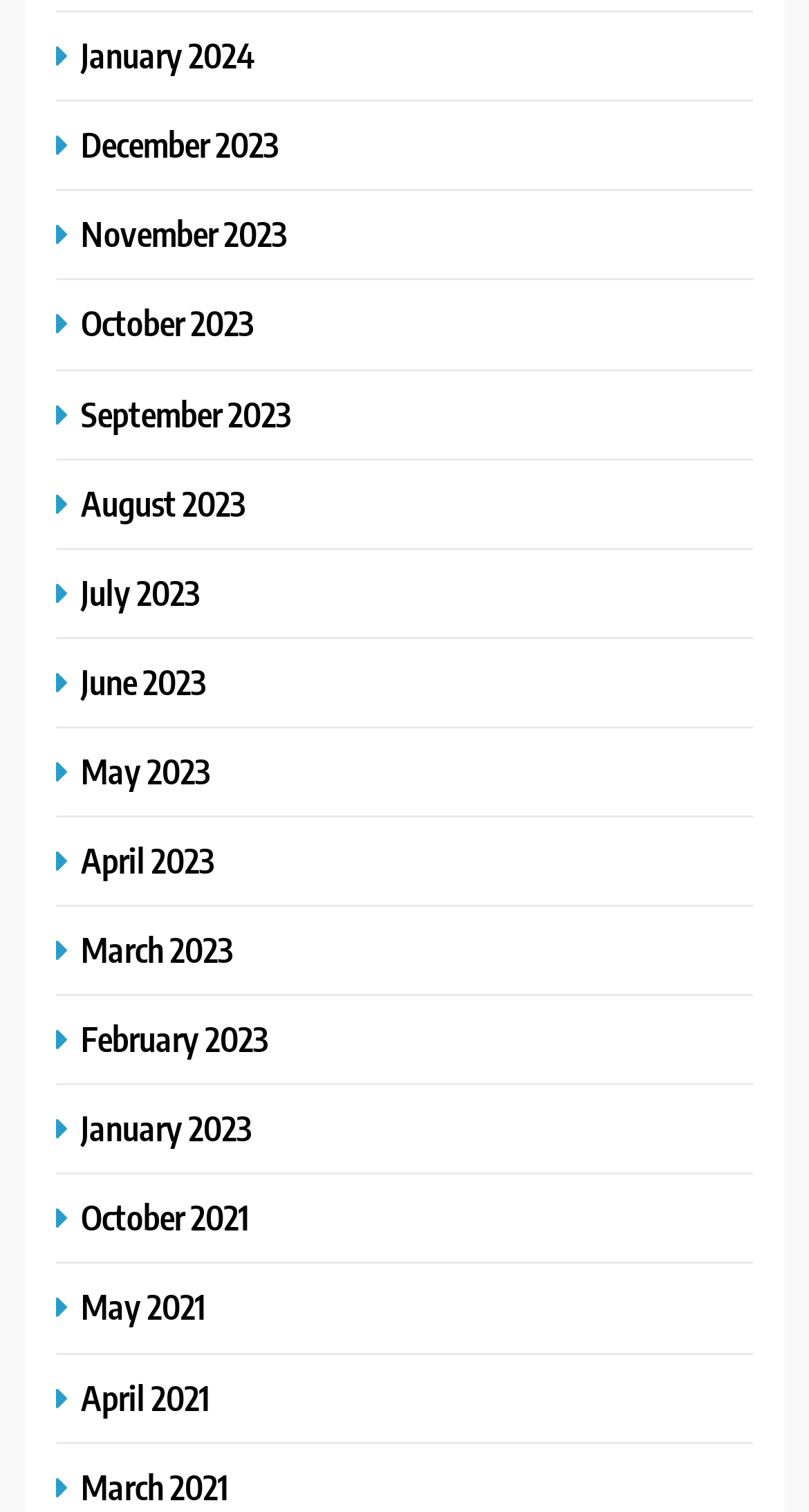Identify the bounding box coordinates of the clickable region to carry out the given instruction: "Go to December 2023".

[0.069, 0.081, 0.356, 0.11]